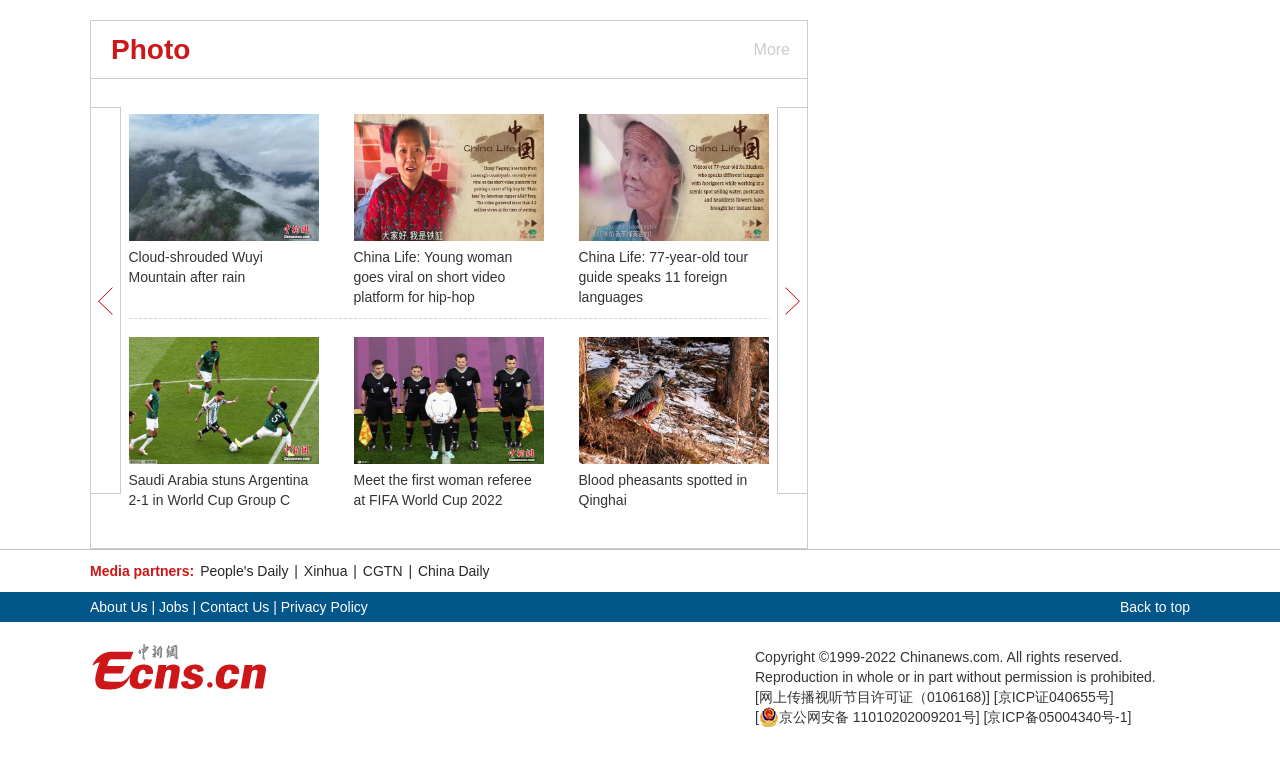Please locate the bounding box coordinates of the element's region that needs to be clicked to follow the instruction: "Back to top". The bounding box coordinates should be provided as four float numbers between 0 and 1, i.e., [left, top, right, bottom].

[0.875, 0.762, 0.93, 0.801]